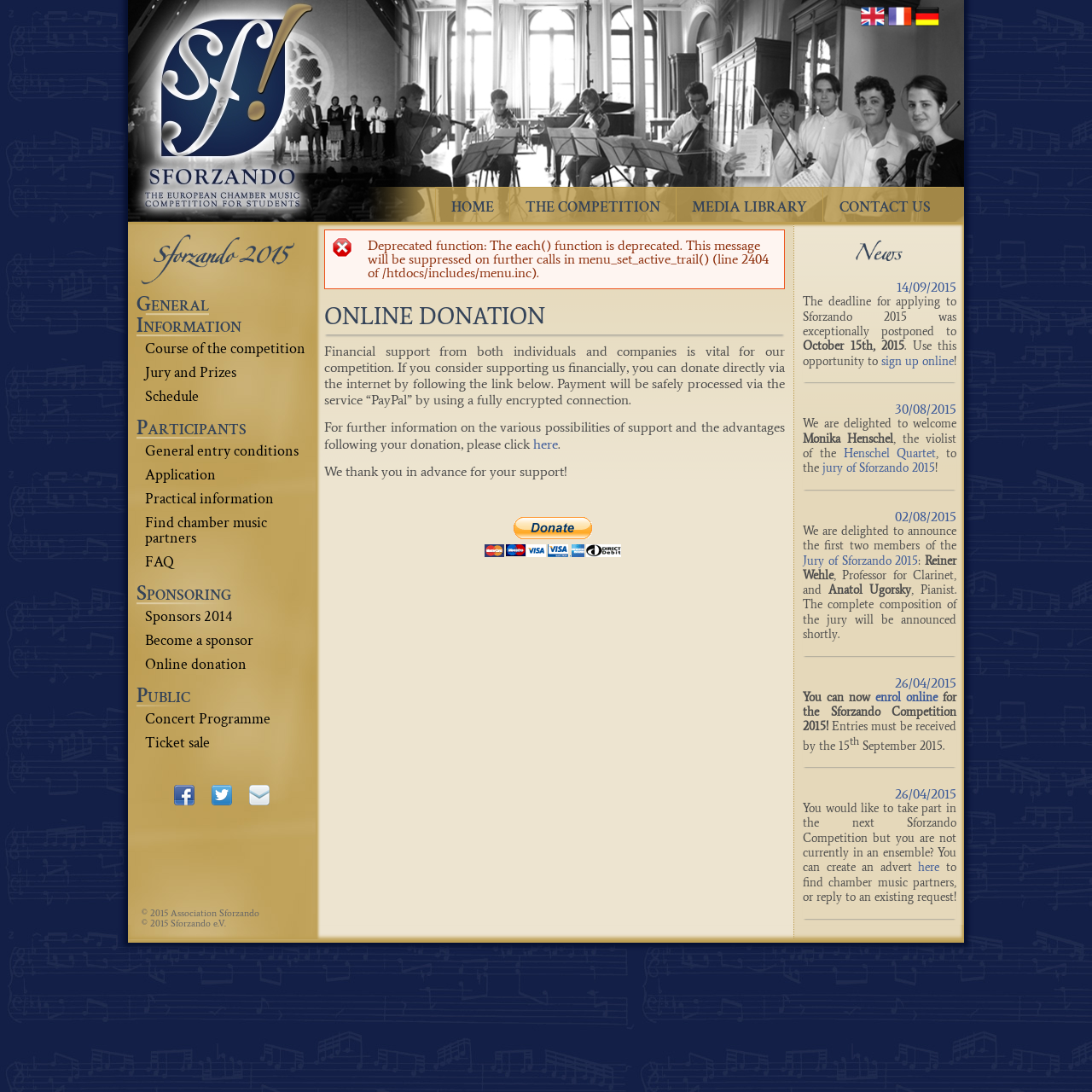Give a succinct answer to this question in a single word or phrase: 
What is the name of the competition?

Sforzando